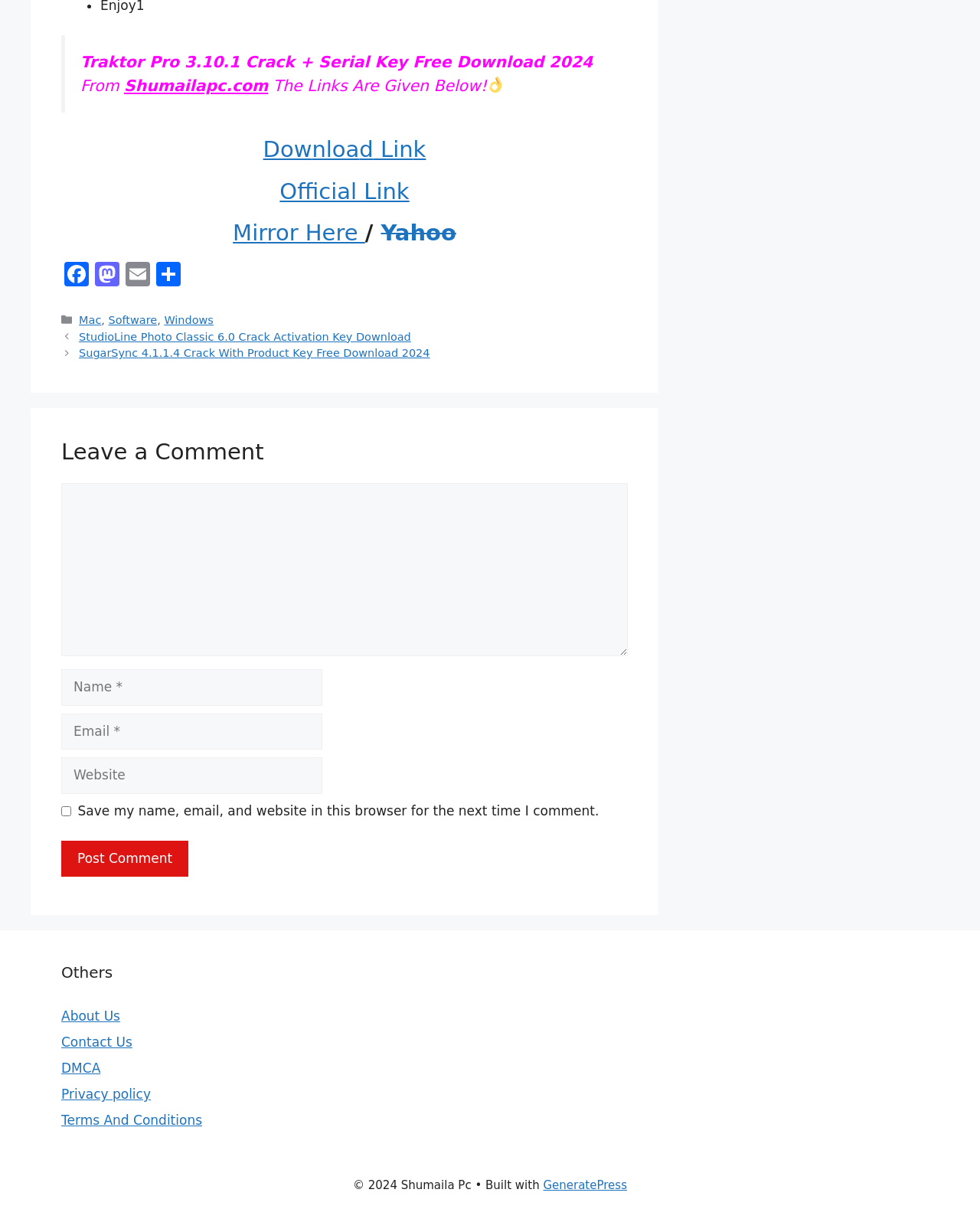What are the categories of the post?
Look at the image and respond with a one-word or short-phrase answer.

Mac, Software, Windows